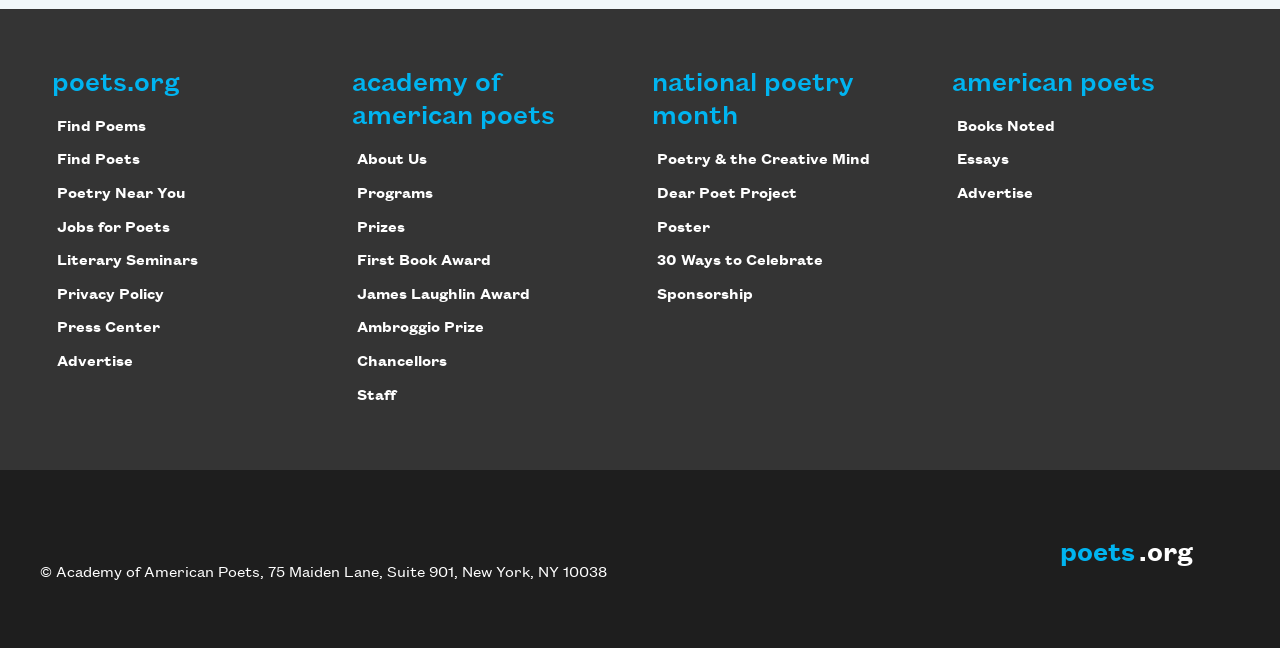Identify the bounding box coordinates of the clickable region necessary to fulfill the following instruction: "visit academy of american poets". The bounding box coordinates should be four float numbers between 0 and 1, i.e., [left, top, right, bottom].

[0.275, 0.106, 0.434, 0.201]